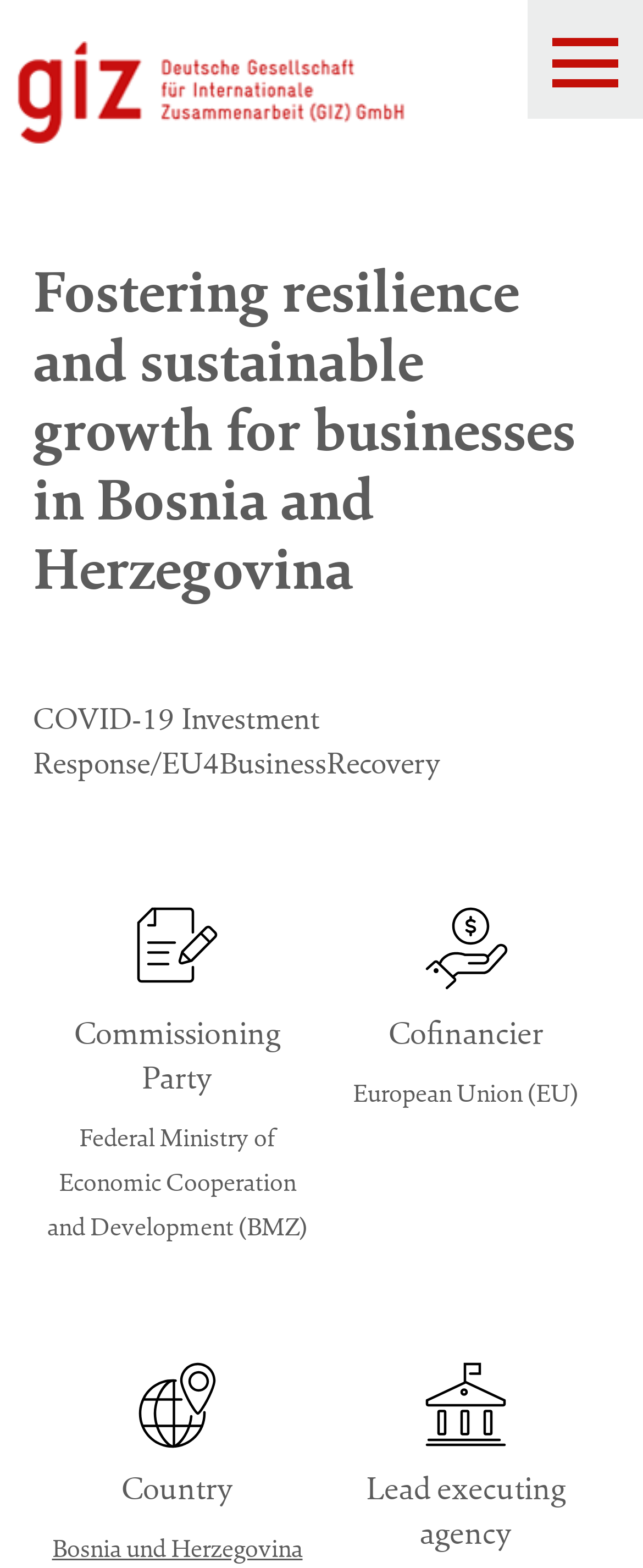Your task is to find and give the main heading text of the webpage.

Fostering resilience and sustainable growth for businesses in Bosnia and Herzegovina